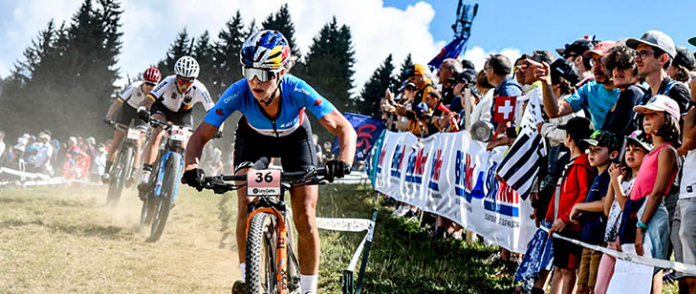Provide an extensive narrative of what is shown in the image.

In this dynamic scene, a mountain biker wearing a blue jersey with the number 36 is seen navigating a winding dirt track, showcasing skill and determination. Behind them, another cyclist appears closely in pursuit, highlighting the competitive nature of the race. The background is filled with enthusiastic spectators, some waving flags and others cheering passionately, contributing to the vibrant atmosphere of the event. Towering trees provide a natural frame, while the bright blue sky and fluffy white clouds enhance the sense of an exhilarating sports moment. This image captures the thrill and community spirit of competitive mountain biking, reflecting the excitement of the sport.